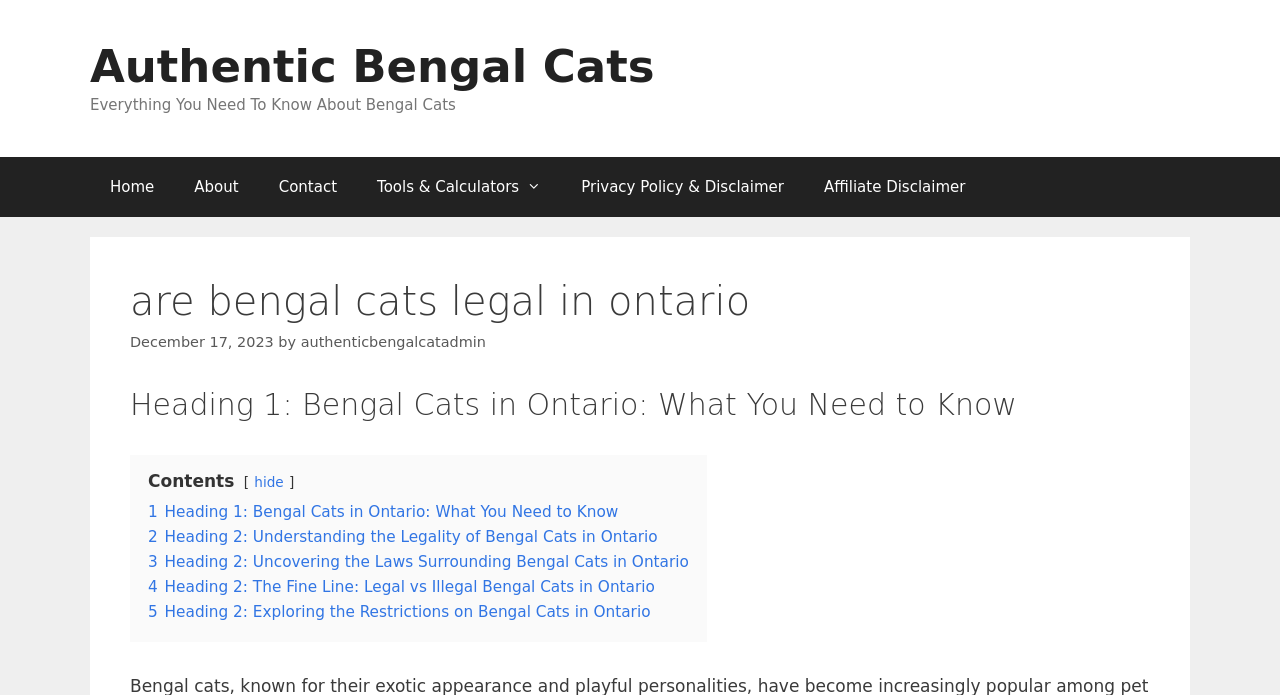Based on the image, provide a detailed and complete answer to the question: 
What is the main topic of the article?

I determined the main topic of the article by looking at the main heading, which is 'are bengal cats legal in ontario'. The heading suggests that the article is about Bengal cats in Ontario, specifically their legality.